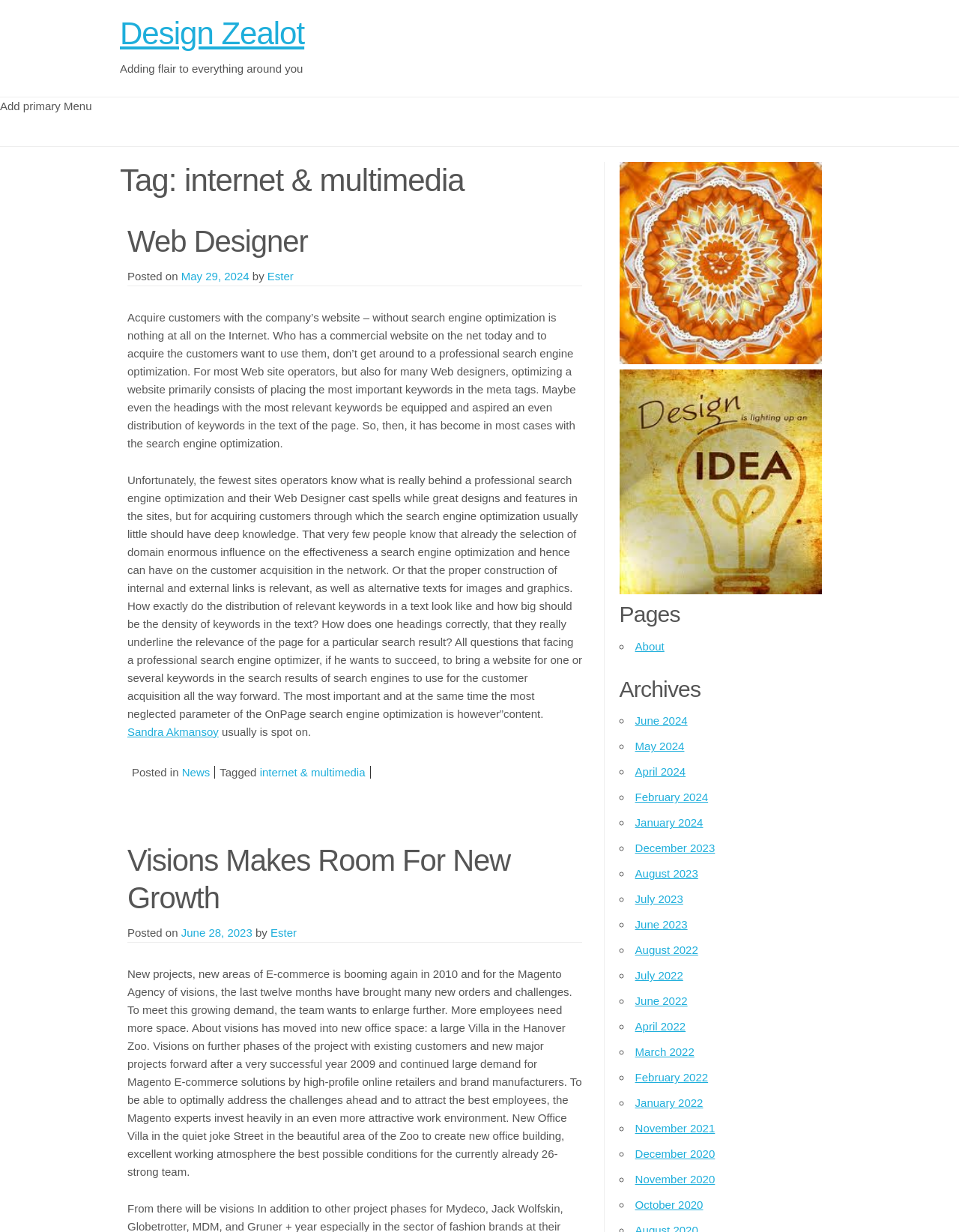How many images are there on the webpage?
Answer the question with a single word or phrase, referring to the image.

2